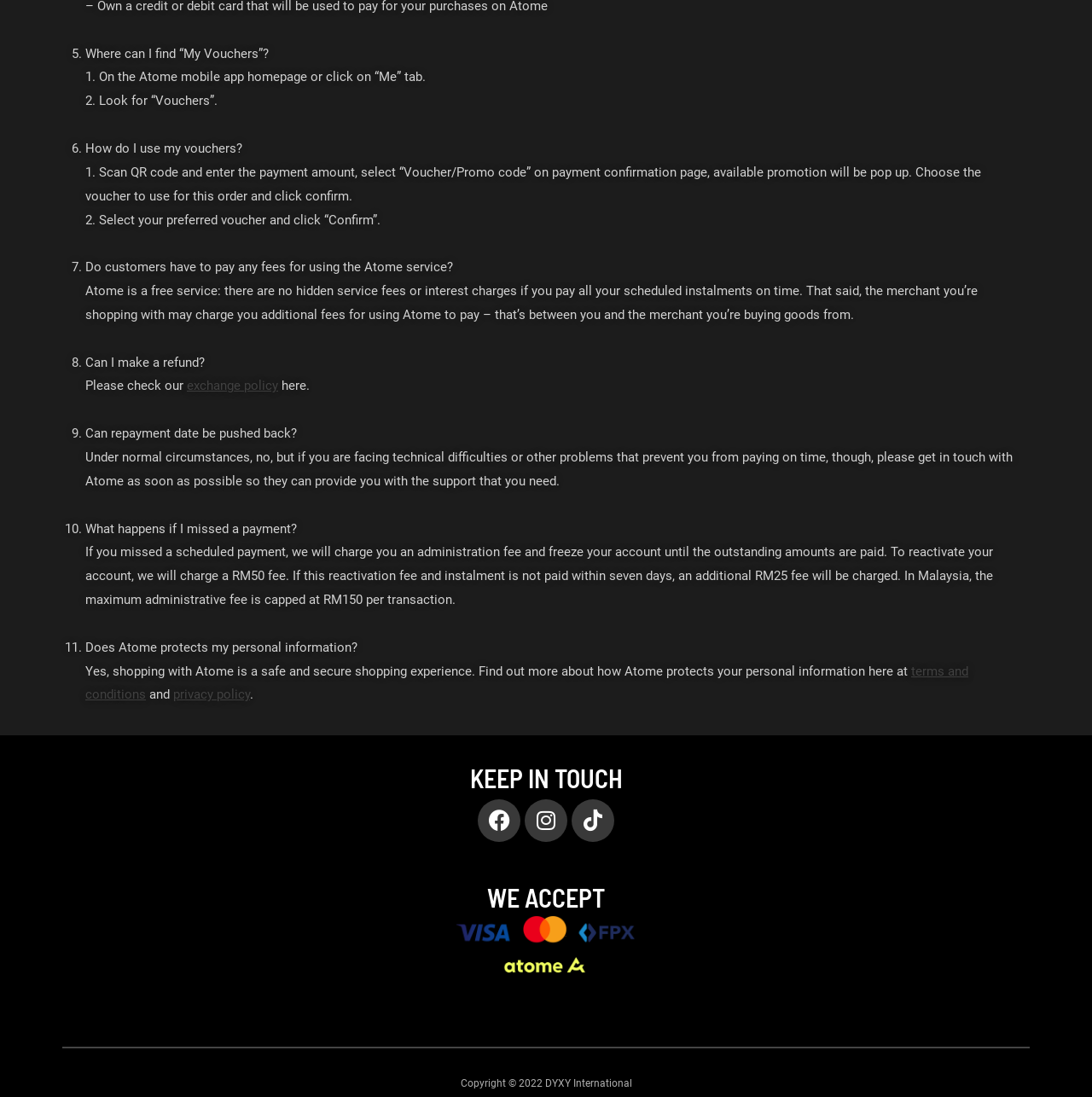Where can I find 'My Vouchers'?
Answer the question with just one word or phrase using the image.

On the Atome mobile app homepage or 'Me' tab